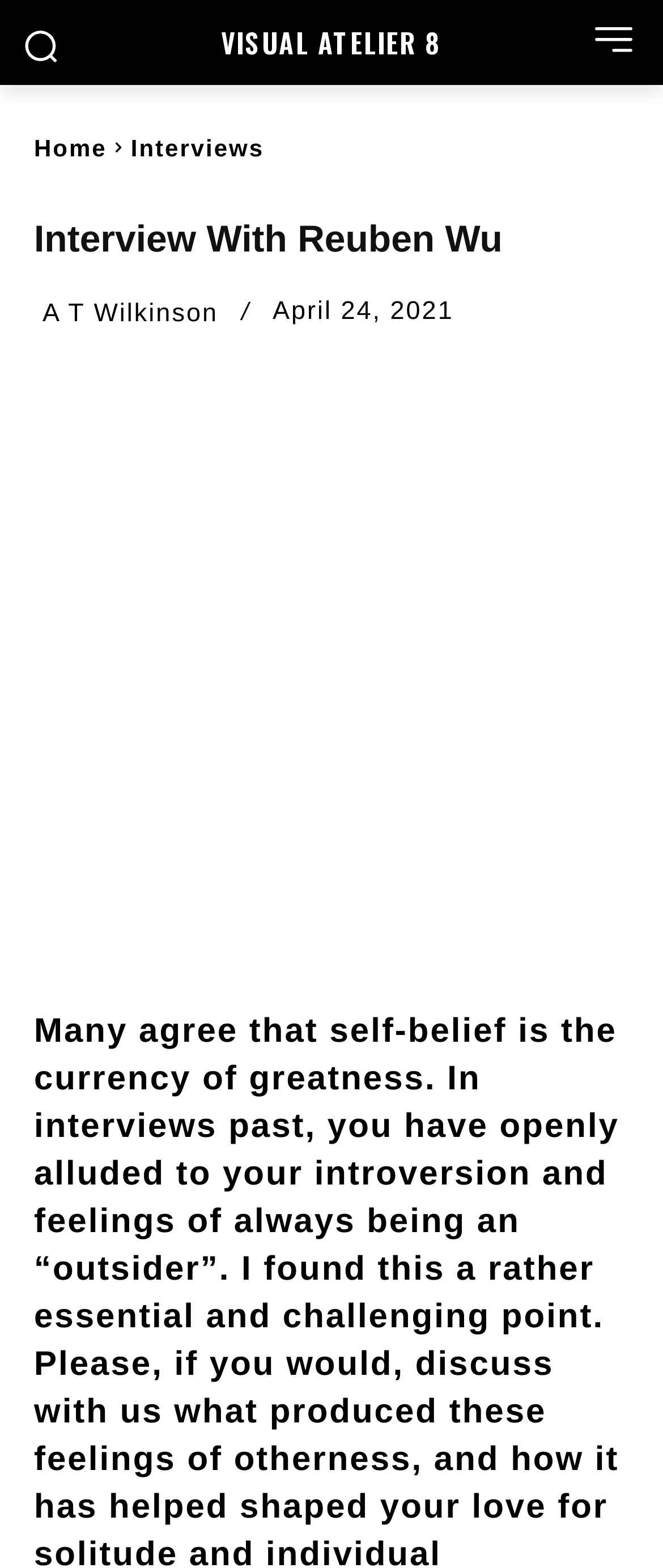Pinpoint the bounding box coordinates of the area that should be clicked to complete the following instruction: "View the columns section". The coordinates must be given as four float numbers between 0 and 1, i.e., [left, top, right, bottom].

None